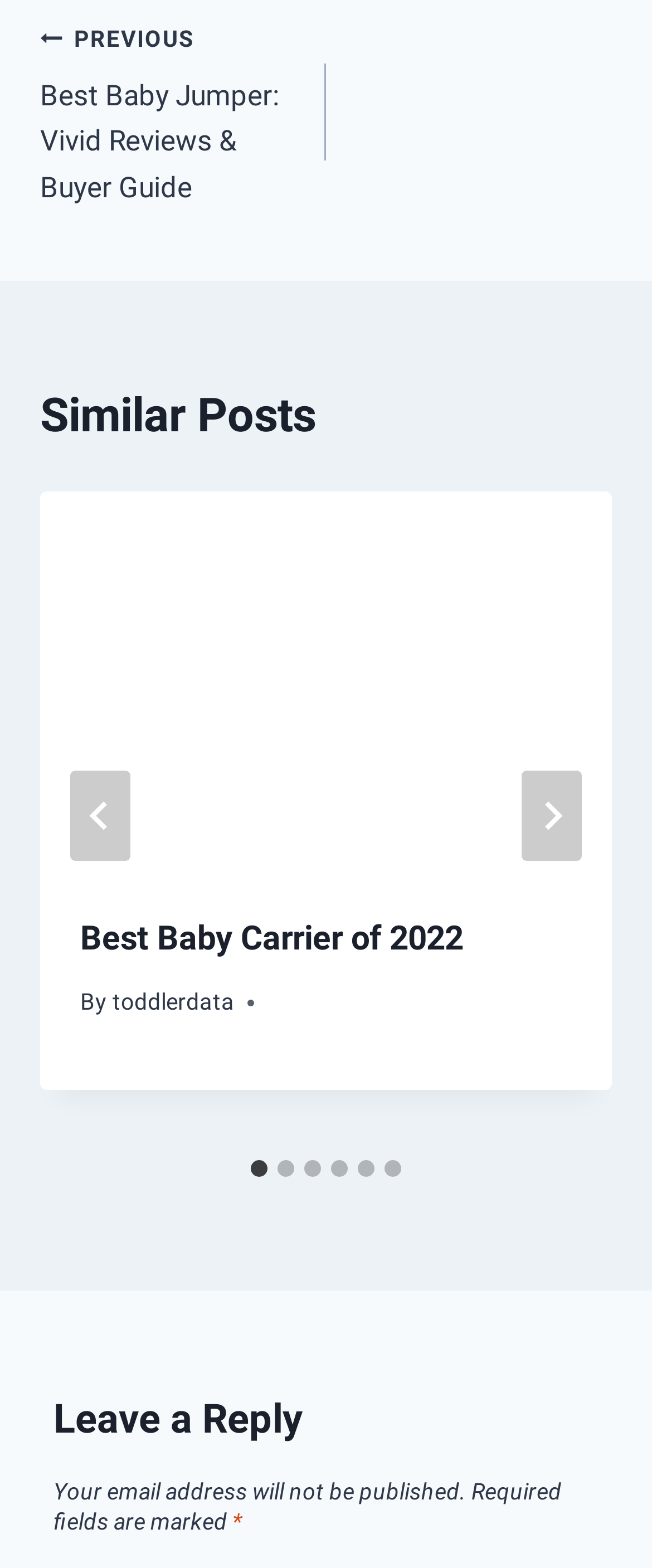Please analyze the image and give a detailed answer to the question:
What is the purpose of the 'Leave a Reply' section?

The 'Leave a Reply' section is likely a comment form, as it is a common pattern on websites to have a section for users to leave comments or replies to a post. The presence of text fields and a submit button in this section further supports this conclusion.